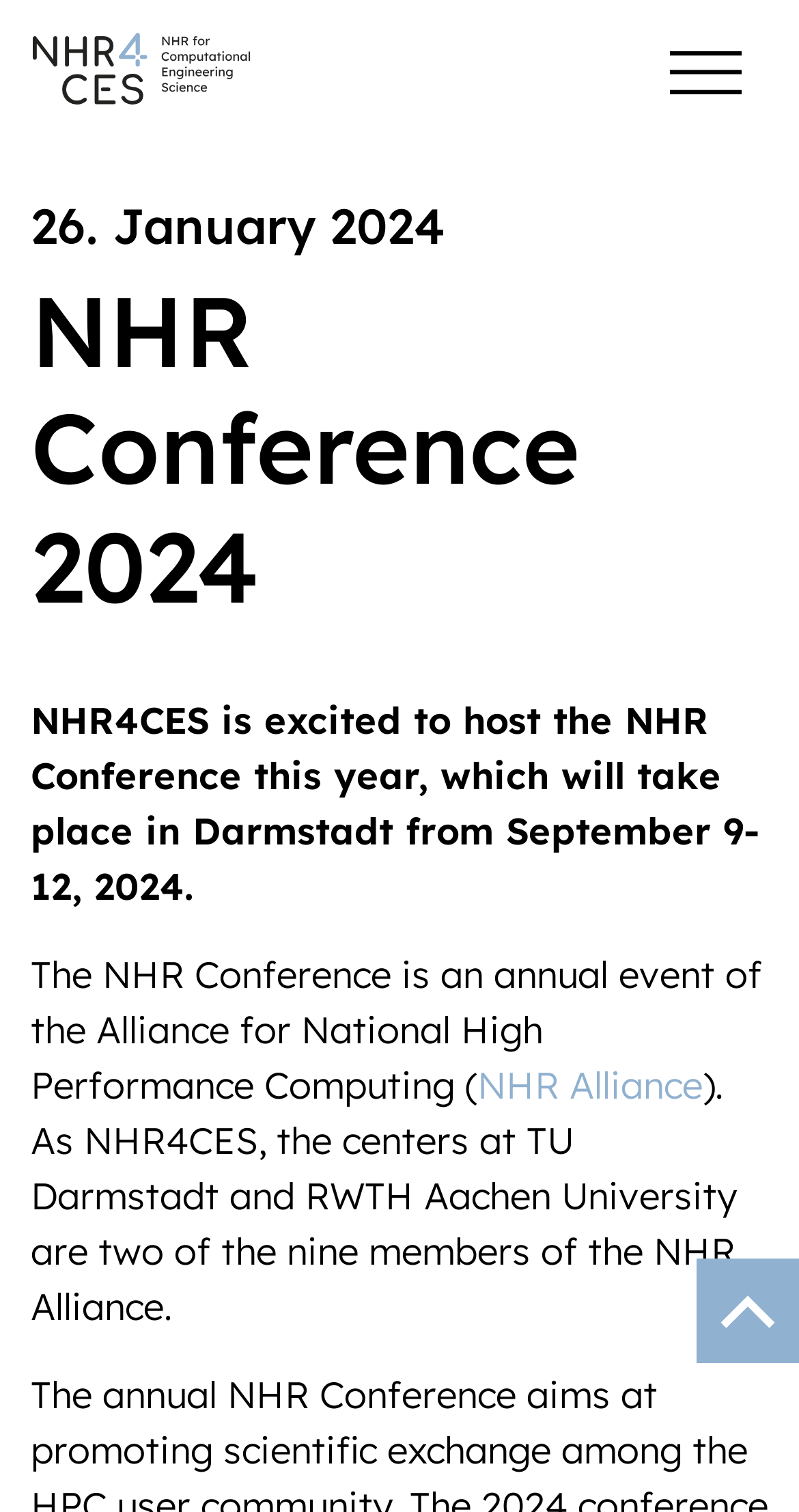What are the two universities mentioned on the webpage? Refer to the image and provide a one-word or short phrase answer.

TU Darmstadt and RWTH Aachen University